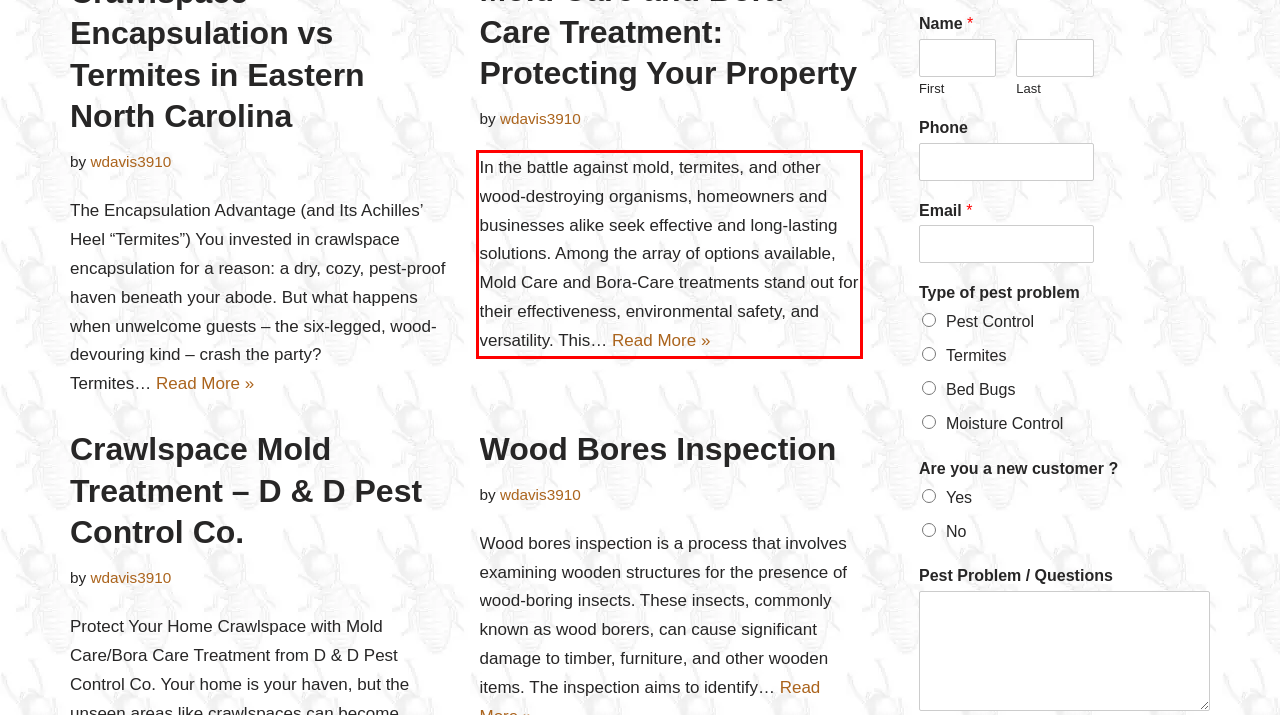Look at the provided screenshot of the webpage and perform OCR on the text within the red bounding box.

In the battle against mold, termites, and other wood-destroying organisms, homeowners and businesses alike seek effective and long-lasting solutions. Among the array of options available, Mold Care and Bora-Care treatments stand out for their effectiveness, environmental safety, and versatility. This… Read More » Mold Care and Bora-Care Treatment: Protecting Your Property